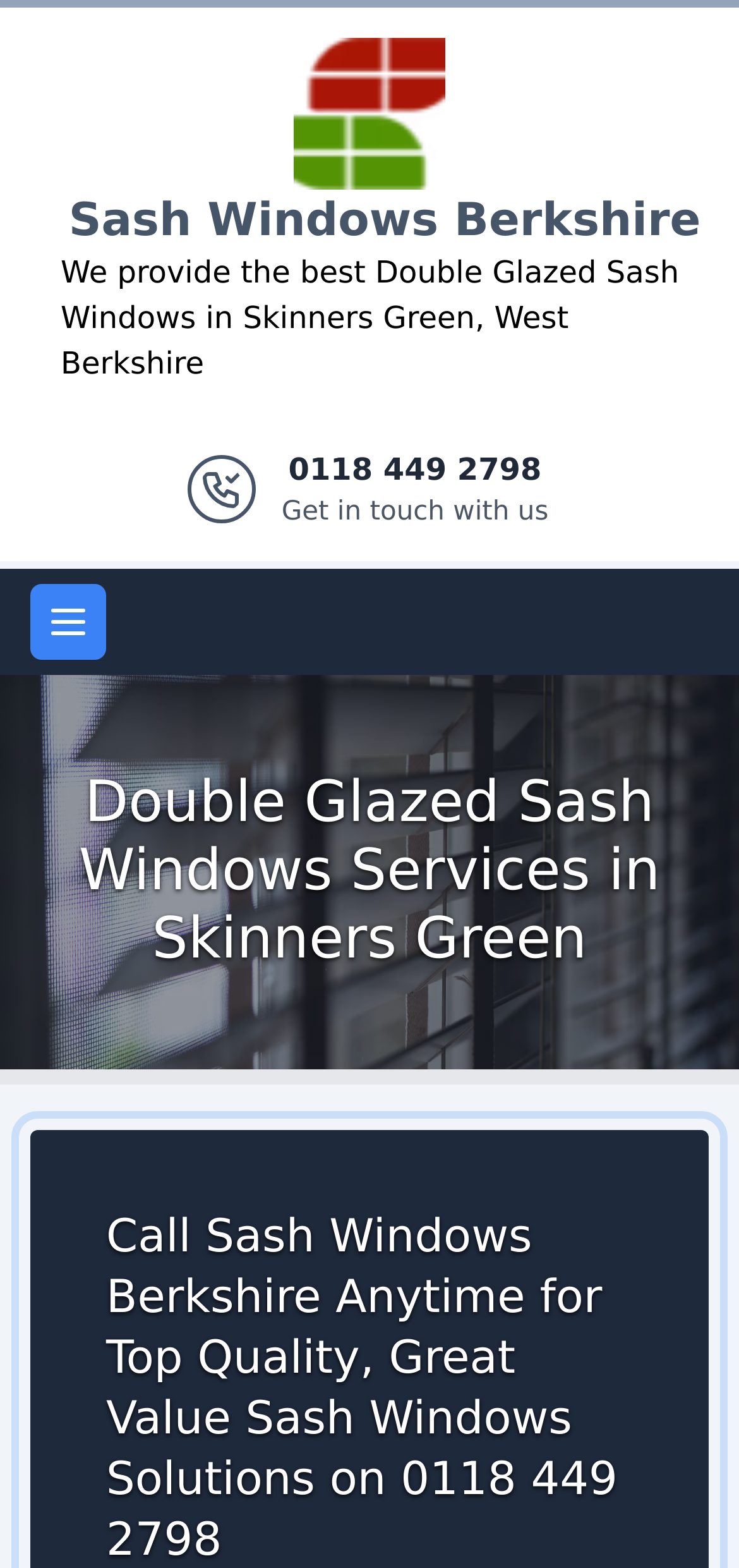Describe in detail what you see on the webpage.

The webpage is about Double Glazed Sash Windows in Skinners Green, West Berkshire, and it appears to be a service provider's website. At the top, there is a banner that spans the entire width of the page, containing the company's logo, a link to the company's name, and a brief description of their service. The logo is positioned near the center of the banner, with the company name link to its left and the description to its right.

Below the banner, there is a prominent heading that reads "Double Glazed Sash Windows Services in Skinners Green". This heading is followed by a large image that takes up the full width of the page, likely showcasing the company's services.

On the top-right corner of the page, there is a phone number link "0118 449 2798 Get in touch with us" and a small image above it. There is also a button to open the main menu, positioned near the top-left corner of the page.

The overall layout of the page is clean, with a clear hierarchy of elements and ample use of whitespace to separate different sections.